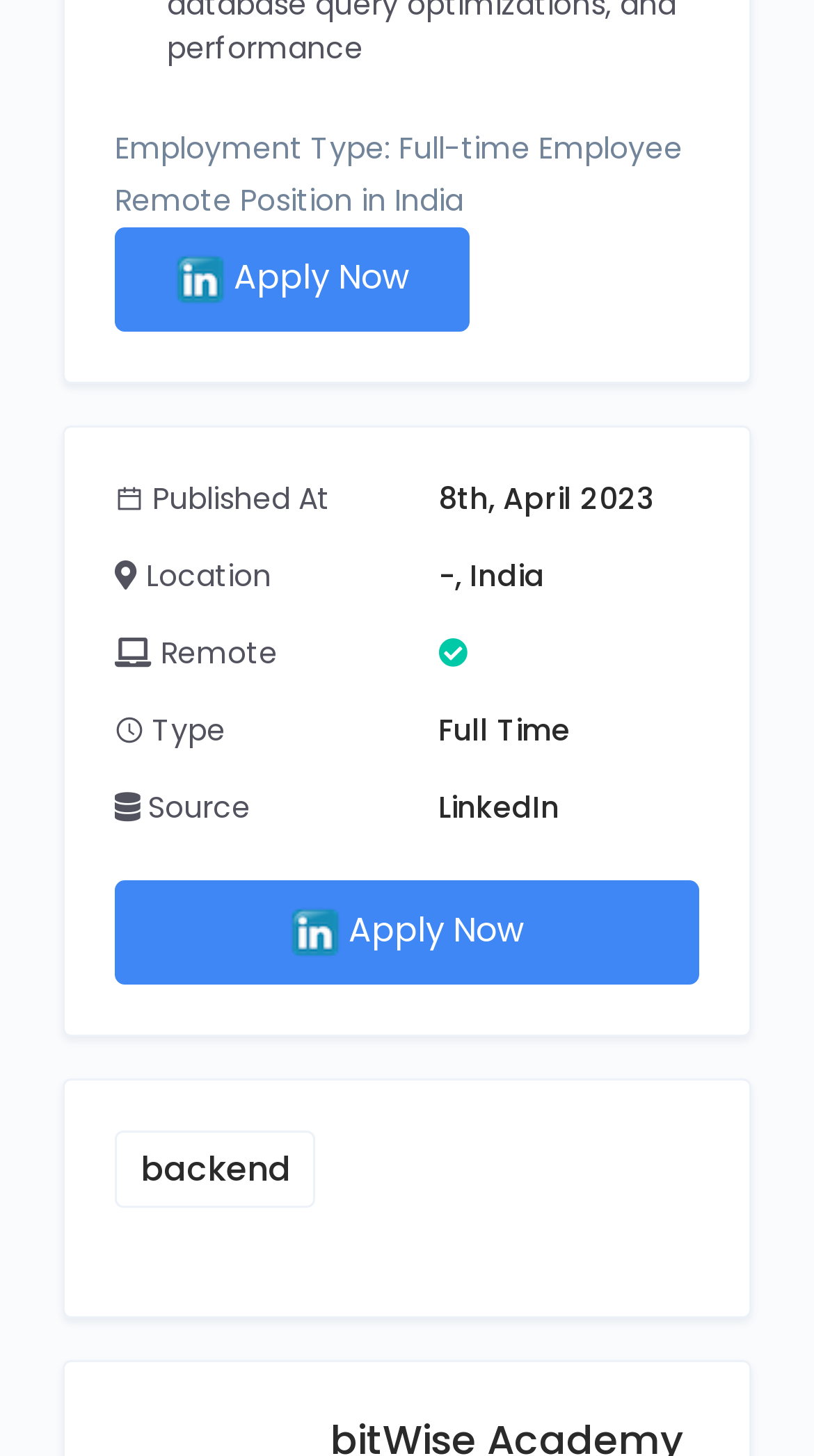Where is the job location?
Craft a detailed and extensive response to the question.

The job location can be found in the text '-, India' which is located below the 'Location' label on the webpage.